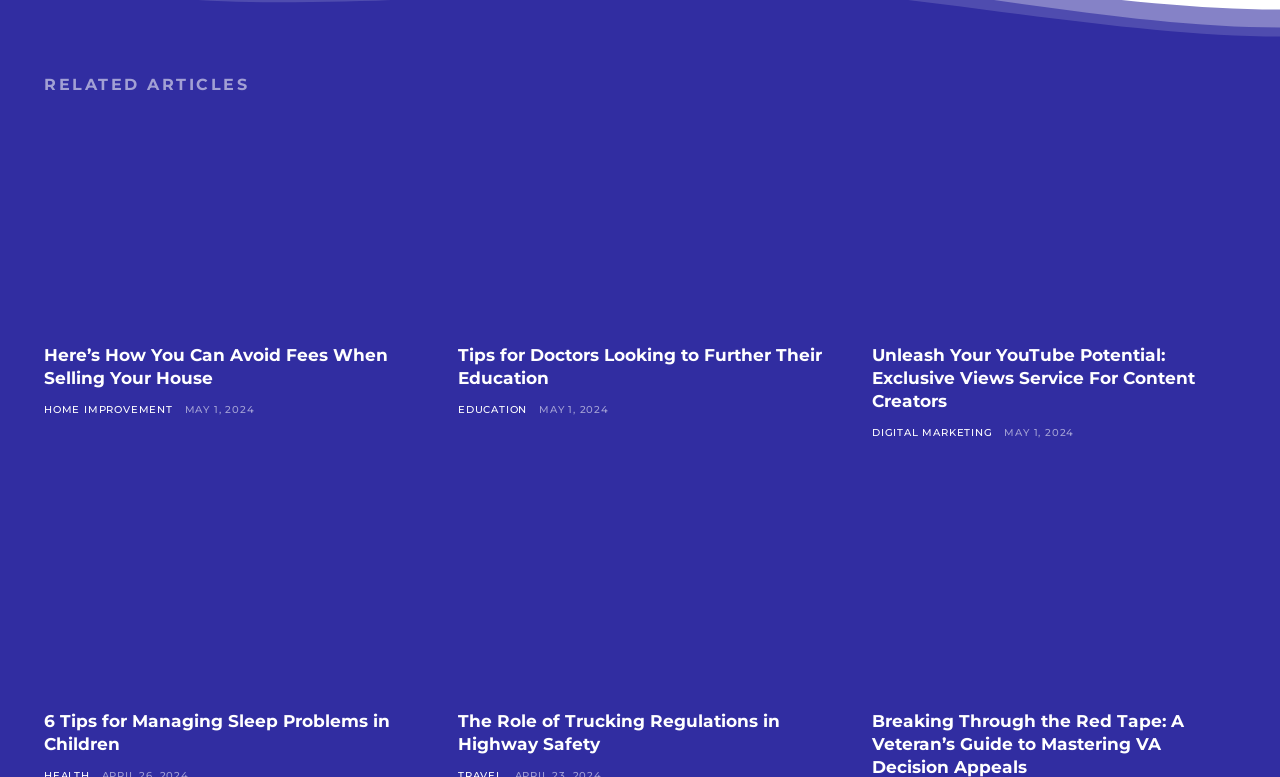What is the category of the article 'Here’s How You Can Avoid Fees When Selling Your House'?
From the image, respond with a single word or phrase.

HOME IMPROVEMENT